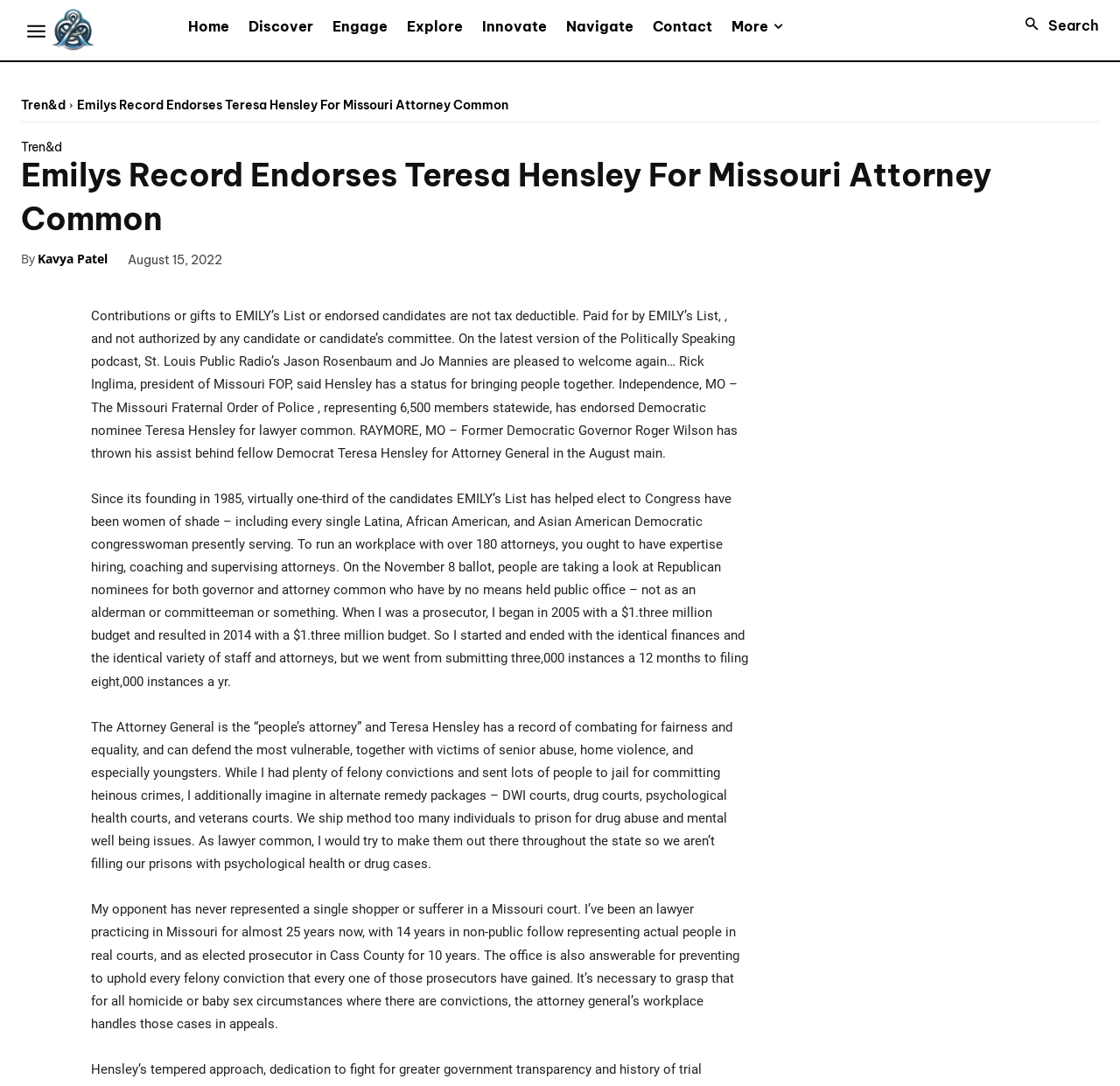Specify the bounding box coordinates of the element's area that should be clicked to execute the given instruction: "Read the article about progress in Morsbach". The coordinates should be four float numbers between 0 and 1, i.e., [left, top, right, bottom].

None